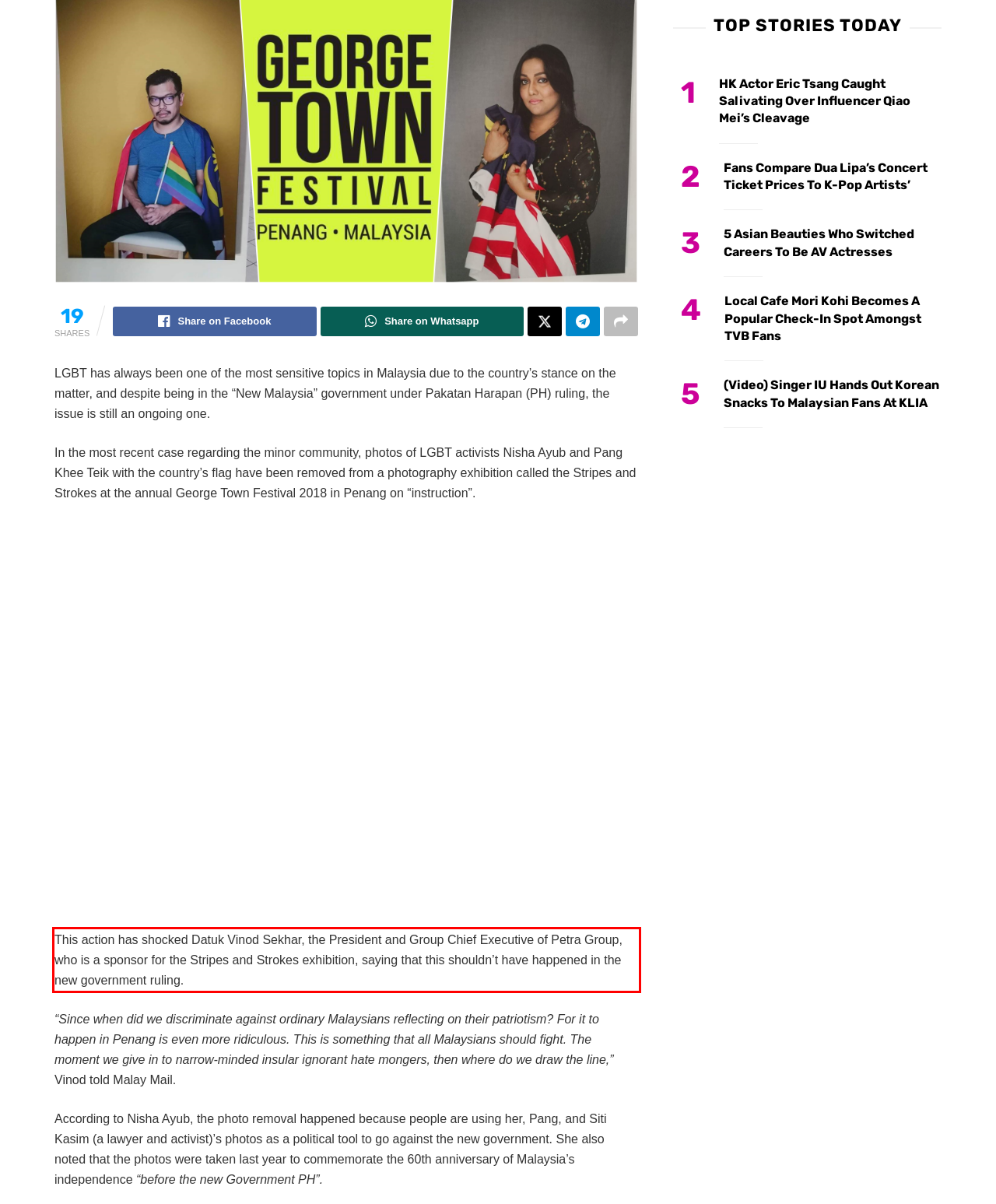Observe the screenshot of the webpage that includes a red rectangle bounding box. Conduct OCR on the content inside this red bounding box and generate the text.

This action has shocked Datuk Vinod Sekhar, the President and Group Chief Executive of Petra Group, who is a sponsor for the Stripes and Strokes exhibition, saying that this shouldn’t have happened in the new government ruling.